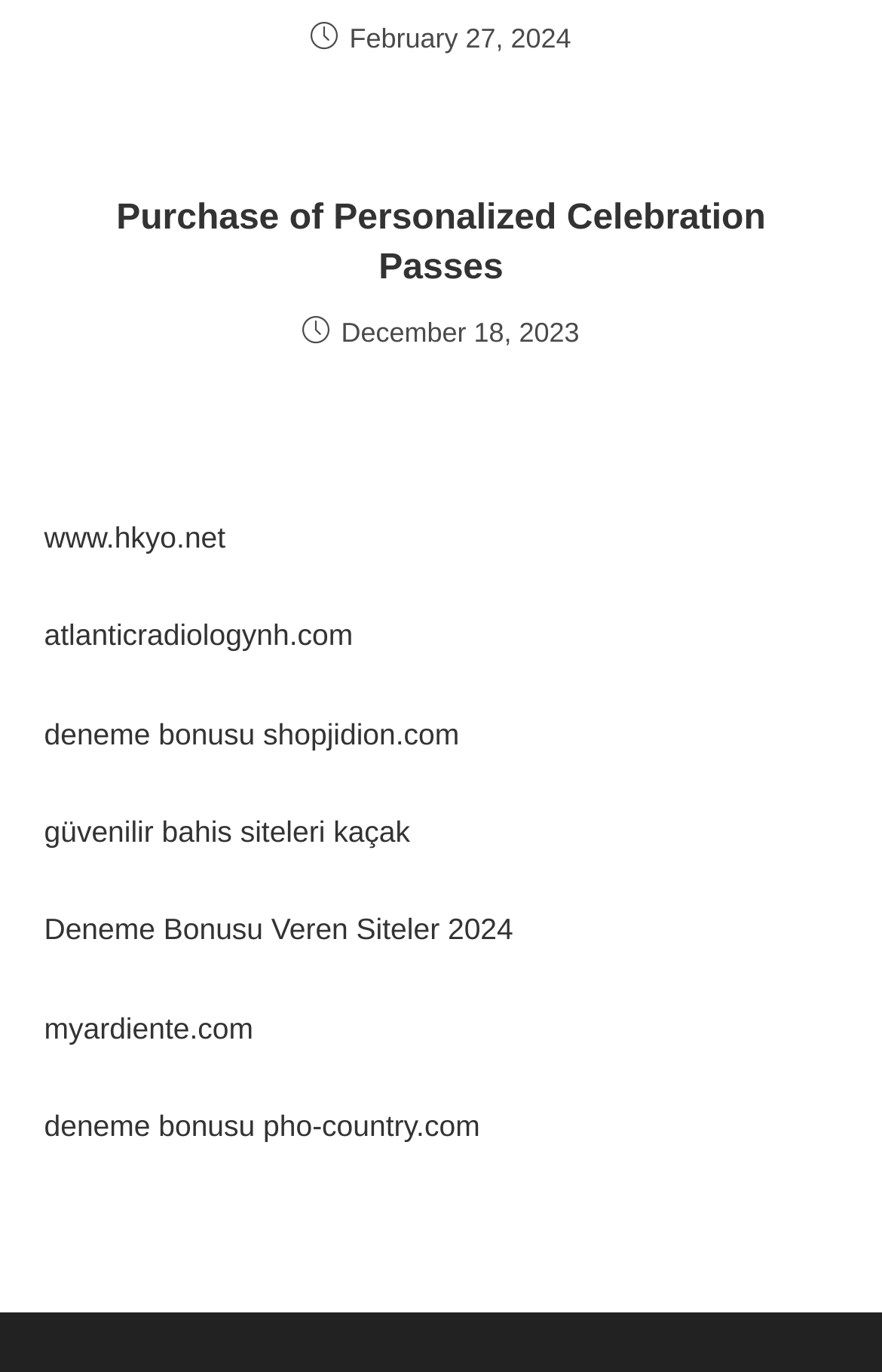Can you determine the bounding box coordinates of the area that needs to be clicked to fulfill the following instruction: "Click on the link to purchase personalized celebration passes"?

[0.081, 0.141, 0.919, 0.215]